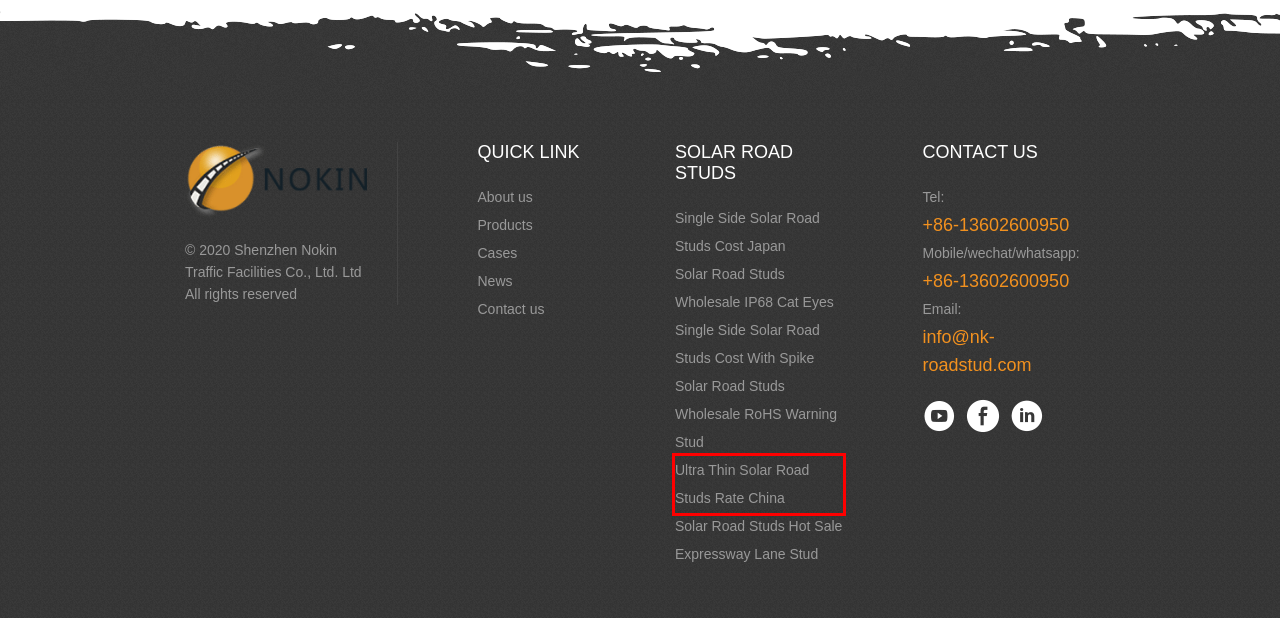You have a screenshot of a webpage with a red bounding box around an element. Select the webpage description that best matches the new webpage after clicking the element within the red bounding box. Here are the descriptions:
A. Nokin solar road studs manufacturer--Nokin Road Studs
B. Nokin solar road studs factory/supplier/manufacturer-Nokin Road Studs
C. Ultra Thin Solar Road Studs Rate China-Nokin Road Studs
D. Single Side Solar Road Studs Cost With Spike-Nokin Road Studs
E. Solar Road Studs Hot Sale Expressway Lane Stud-Nokin Road Studs
F. Products,solar road studs for sale,solar road stud lights for sale-Nokin Road Studs
G. Solar Road Studs Wholesale IP68 Cat Eyes-Nokin Road Studs
H. Solar Road Studs Wholesale RoHS Warning Stud-Nokin Road Studs

C